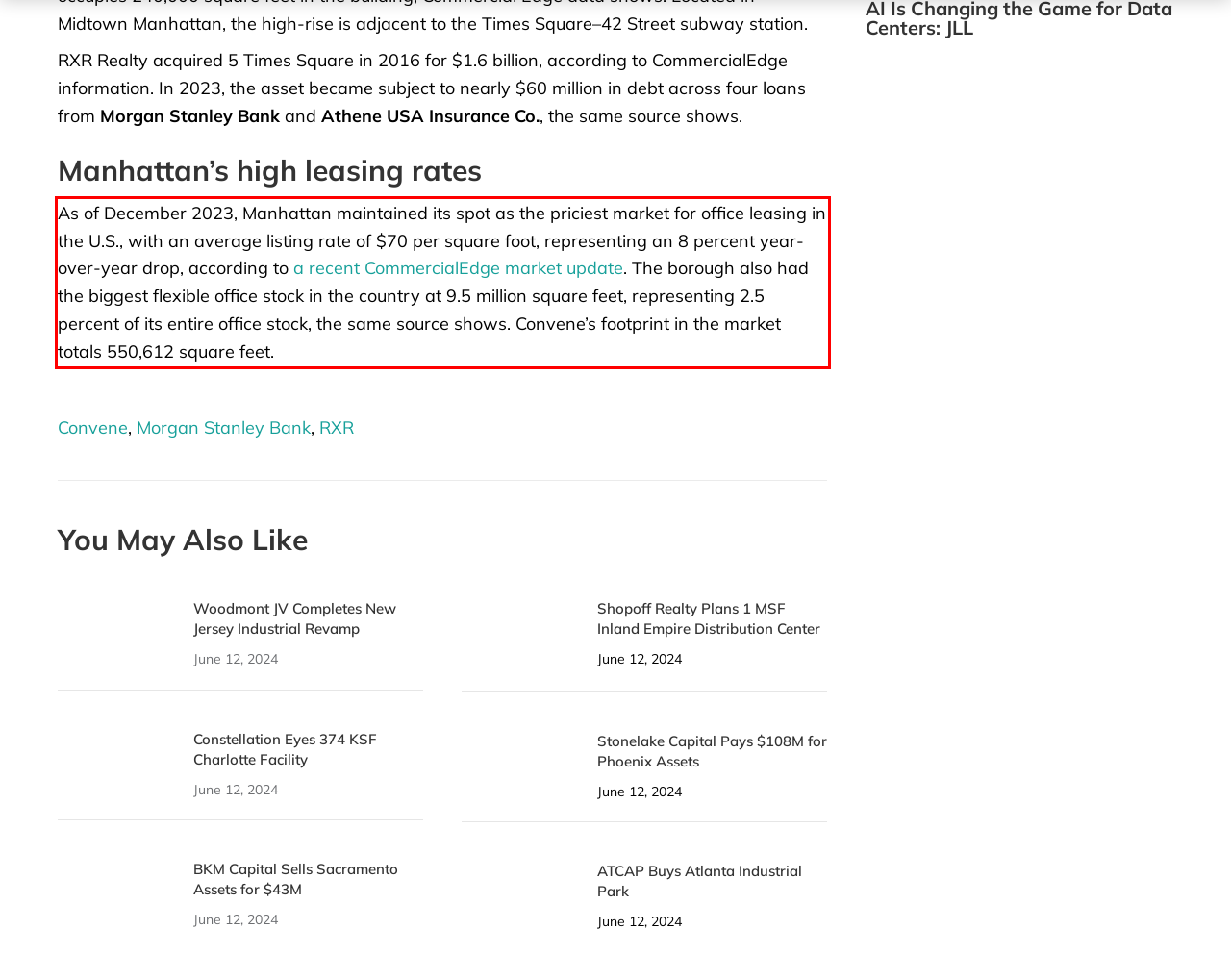Identify and extract the text within the red rectangle in the screenshot of the webpage.

As of December 2023, Manhattan maintained its spot as the priciest market for office leasing in the U.S., with an average listing rate of $70 per square foot, representing an 8 percent year-over-year drop, according to a recent CommercialEdge market update. The borough also had the biggest flexible office stock in the country at 9.5 million square feet, representing 2.5 percent of its entire office stock, the same source shows. Convene’s footprint in the market totals 550,612 square feet.